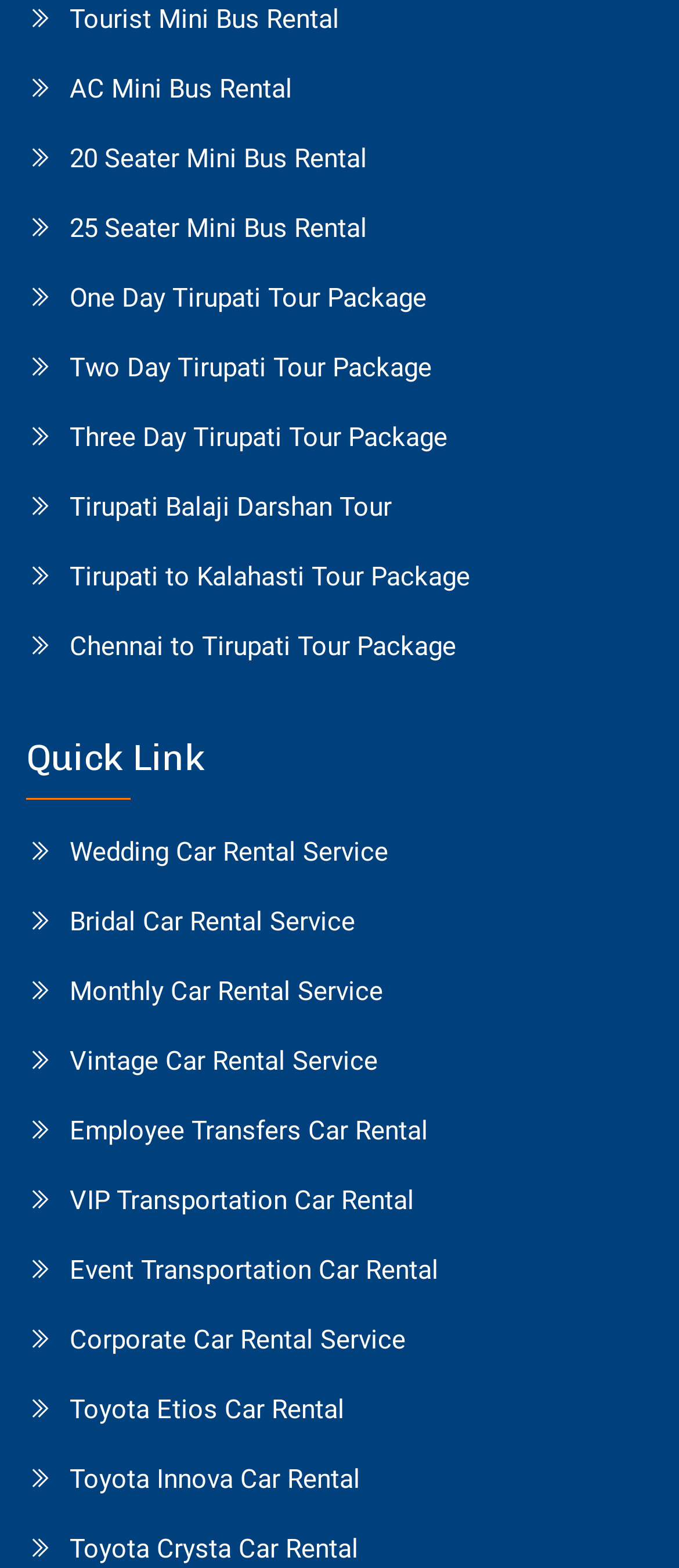Please specify the bounding box coordinates of the clickable section necessary to execute the following command: "Check out the Wedding Car Rental Service".

[0.103, 0.532, 0.962, 0.555]